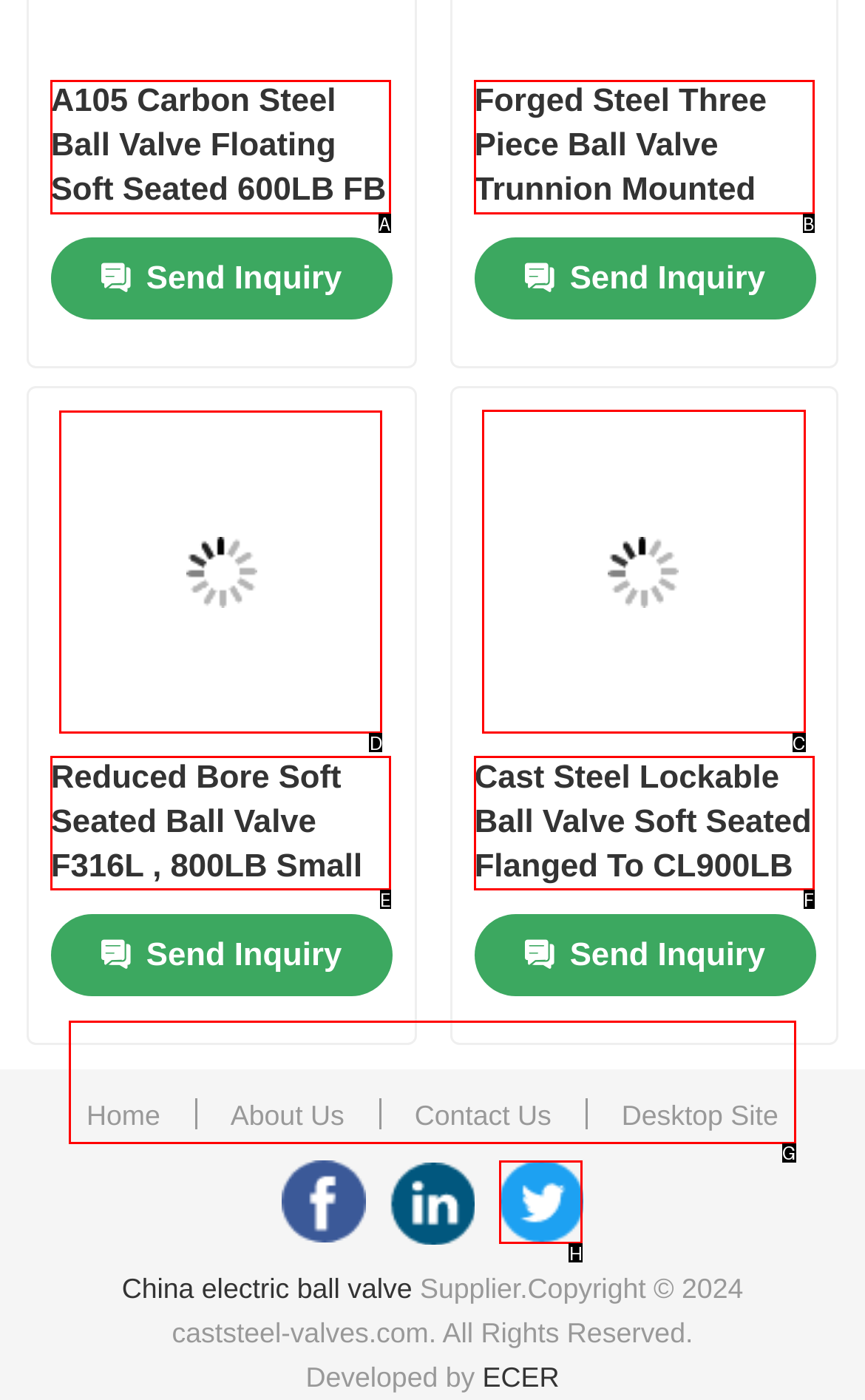Determine the letter of the UI element that you need to click to perform the task: Check the 'Cast Steel Lockable Ball Valve Soft Seated Flanged To CL900LB Reduced Bore RB Q47F' product details.
Provide your answer with the appropriate option's letter.

C